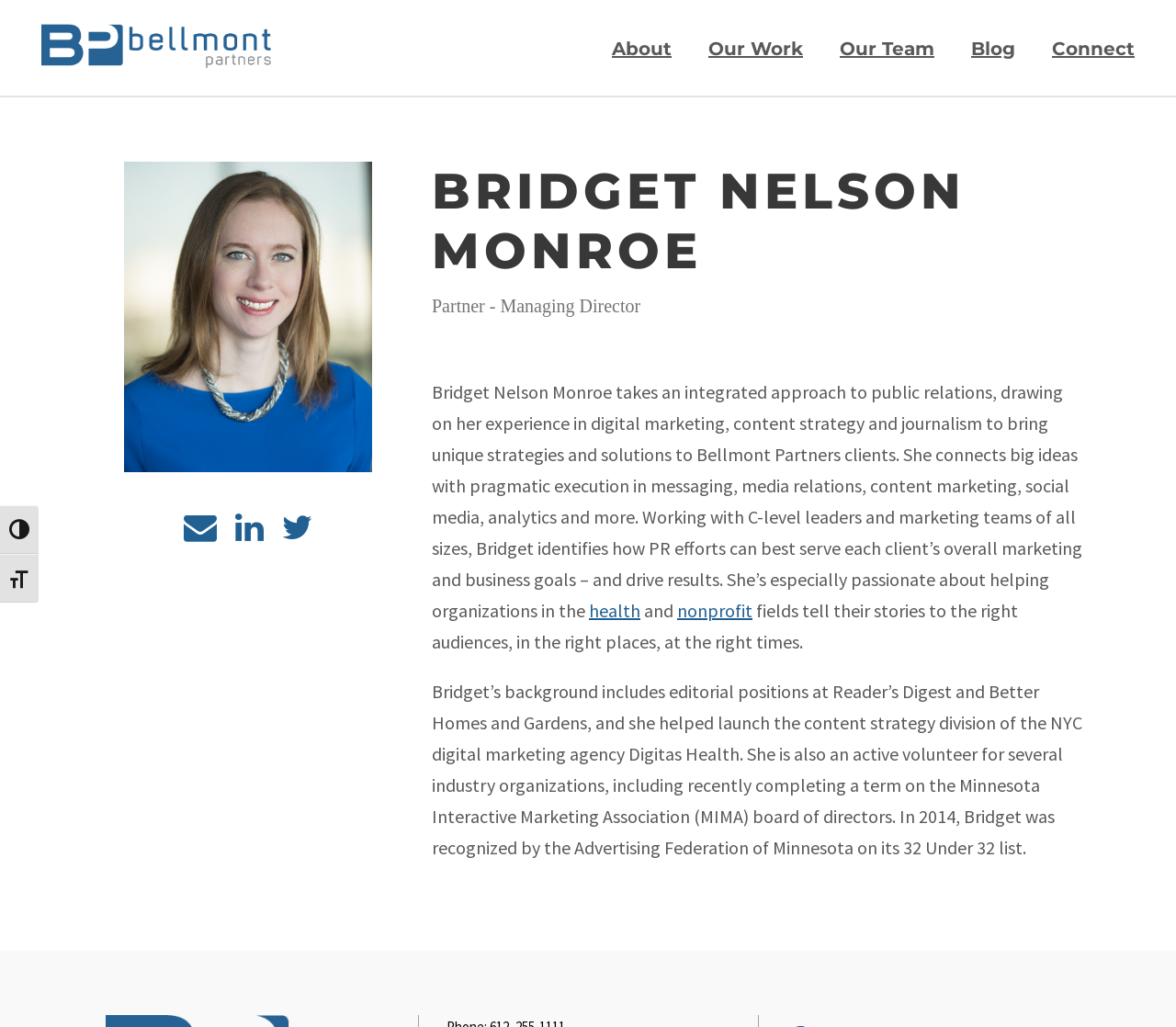Using the description "Connect", predict the bounding box of the relevant HTML element.

[0.895, 0.032, 0.965, 0.093]